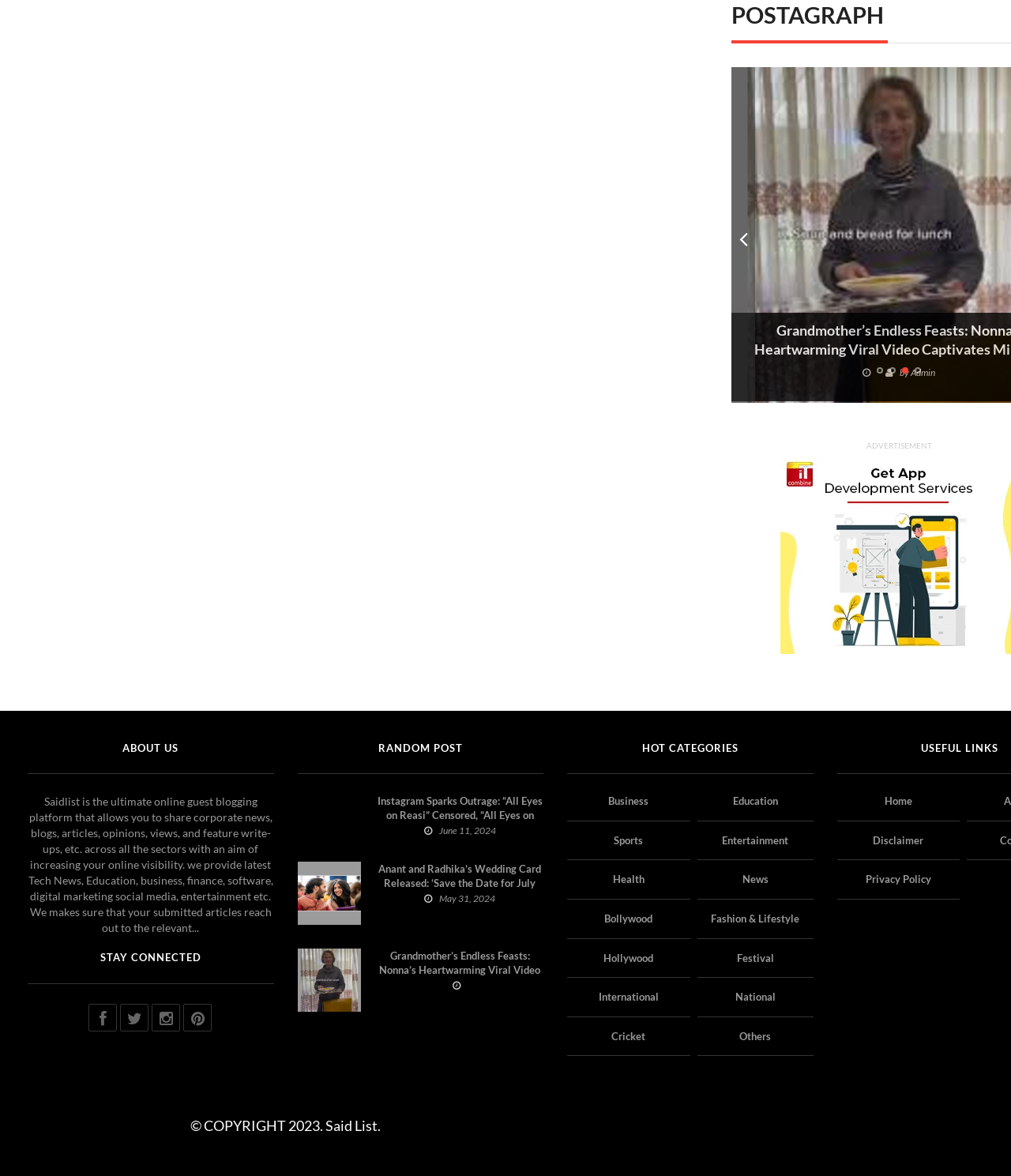Please answer the following question using a single word or phrase: 
What is the name of the online guest blogging platform?

Saidlist